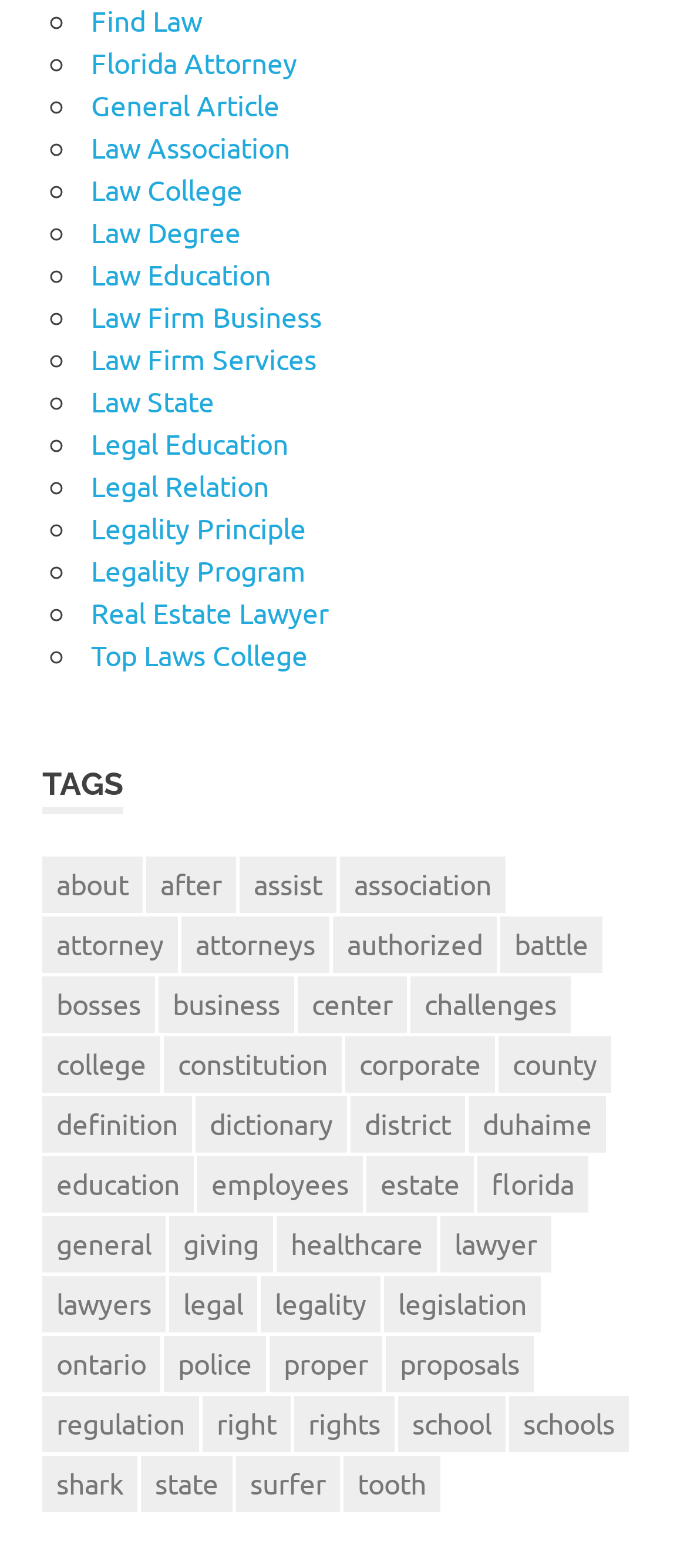Provide the bounding box coordinates of the area you need to click to execute the following instruction: "Click on 'Legal Education'".

[0.133, 0.271, 0.42, 0.293]